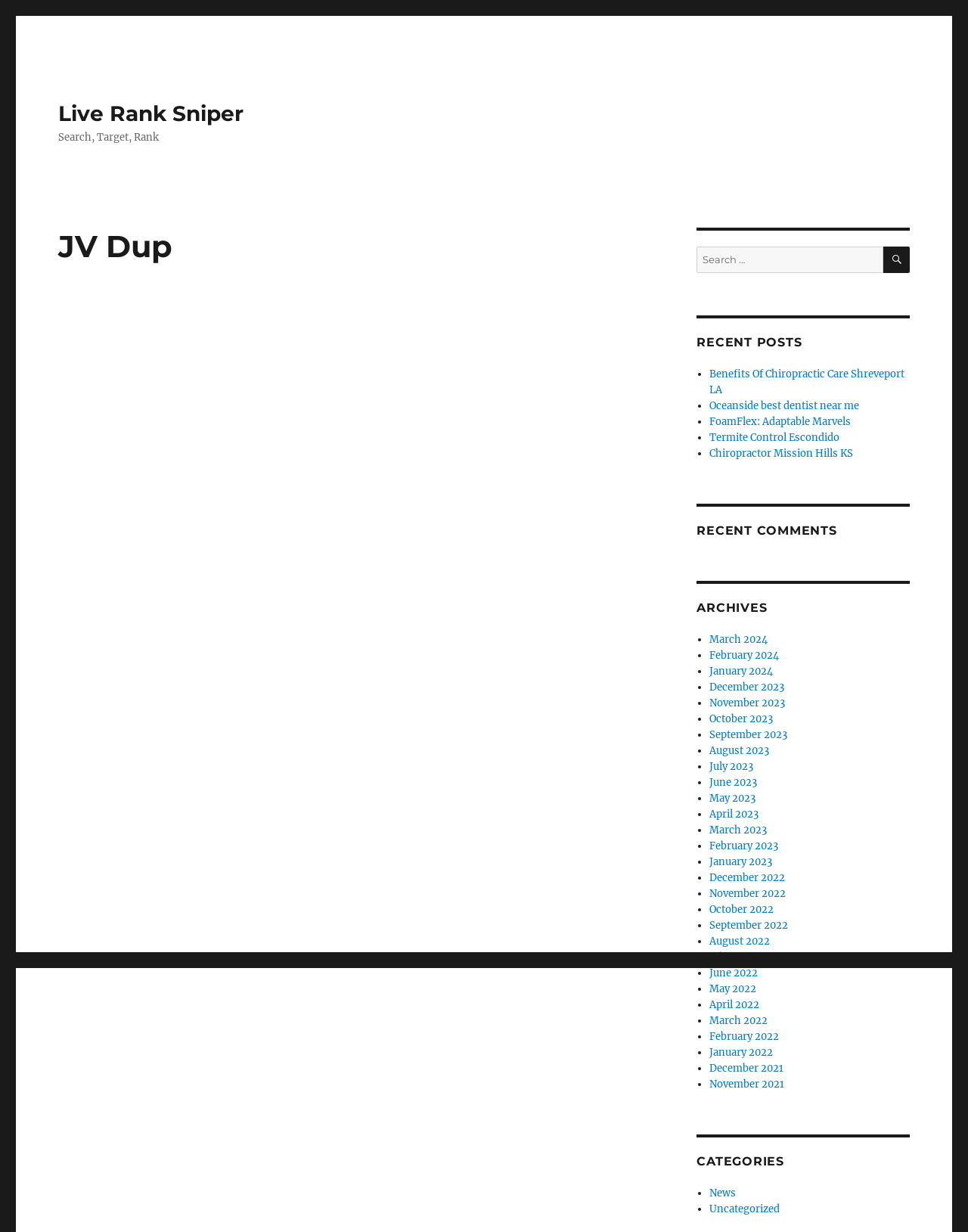What is the position of the recent comments section? Using the information from the screenshot, answer with a single word or phrase.

Below recent posts